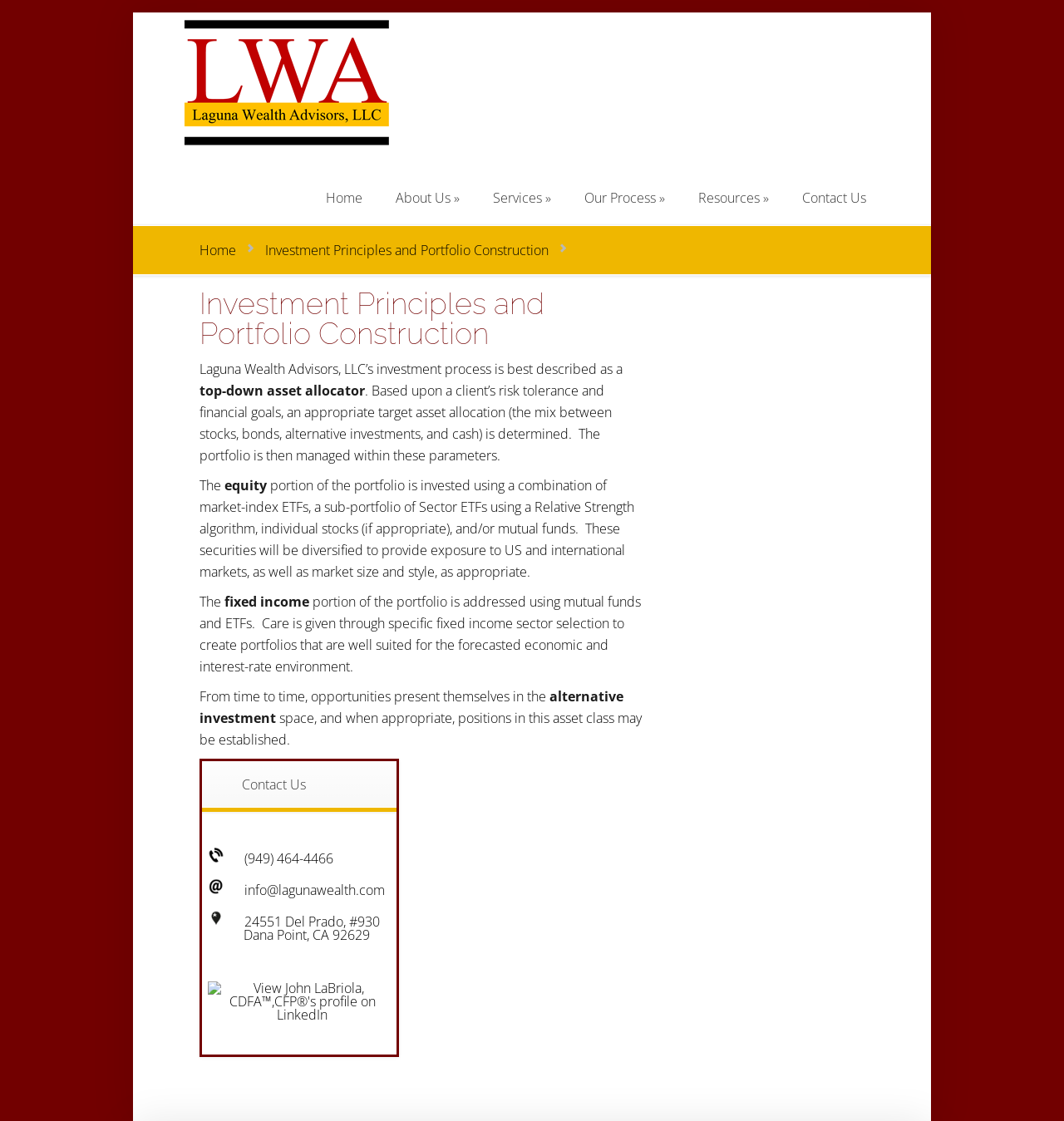What is the type of investment used for the equity portion of the portfolio?
Using the image, answer in one word or phrase.

market-index ETFs, Sector ETFs, individual stocks, and/or mutual funds